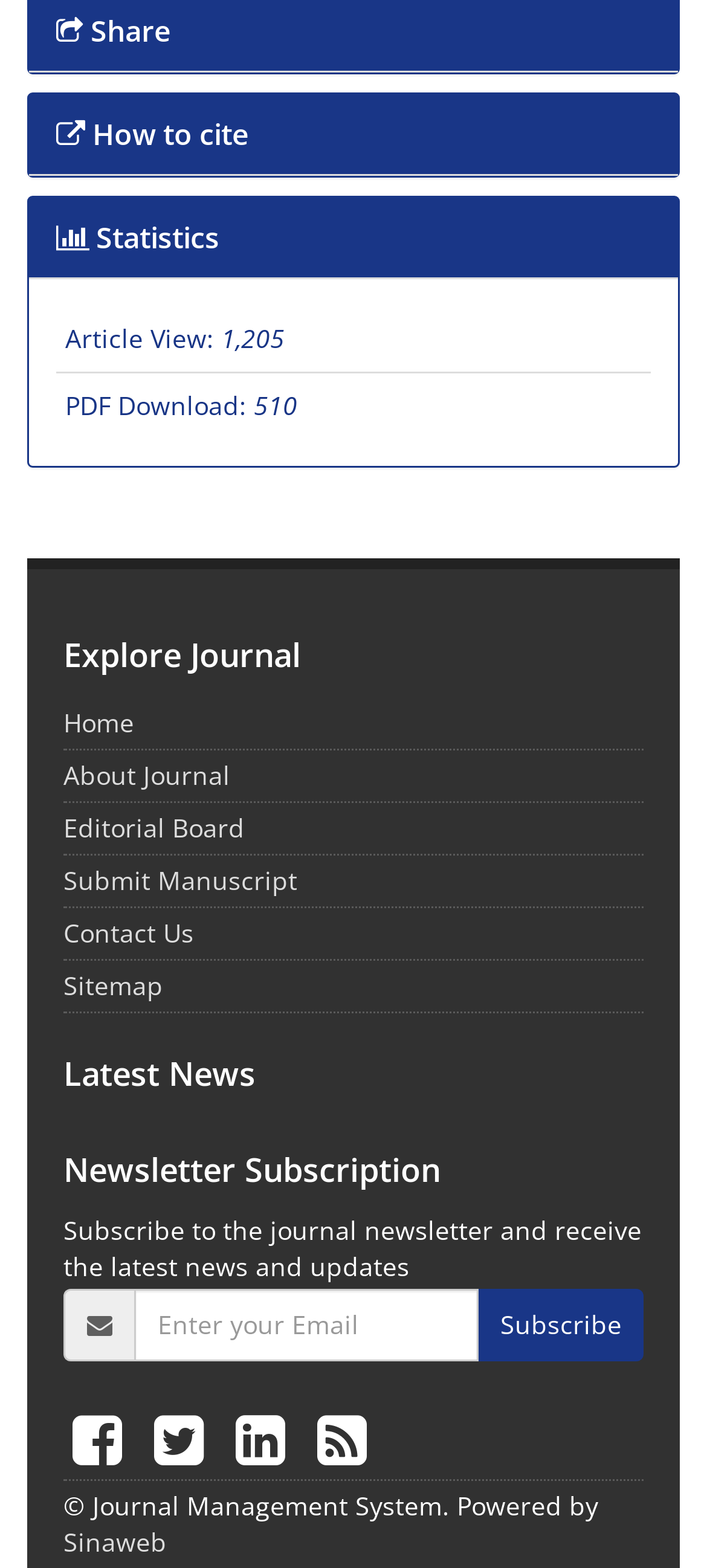Please identify the bounding box coordinates of the element's region that needs to be clicked to fulfill the following instruction: "Check Statistics". The bounding box coordinates should consist of four float numbers between 0 and 1, i.e., [left, top, right, bottom].

[0.079, 0.139, 0.31, 0.164]